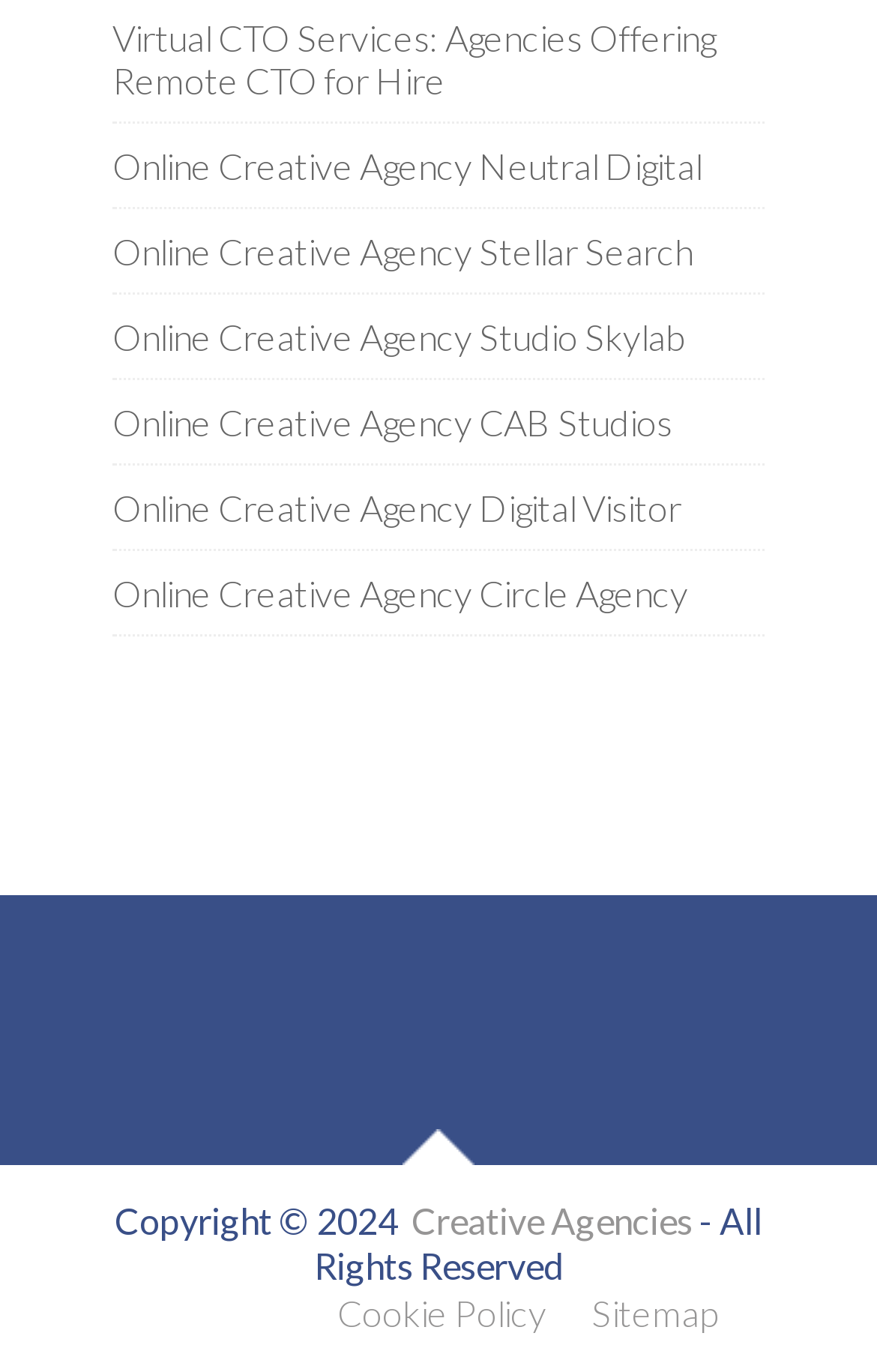From the given element description: "Share on Facebook", find the bounding box for the UI element. Provide the coordinates as four float numbers between 0 and 1, in the order [left, top, right, bottom].

None